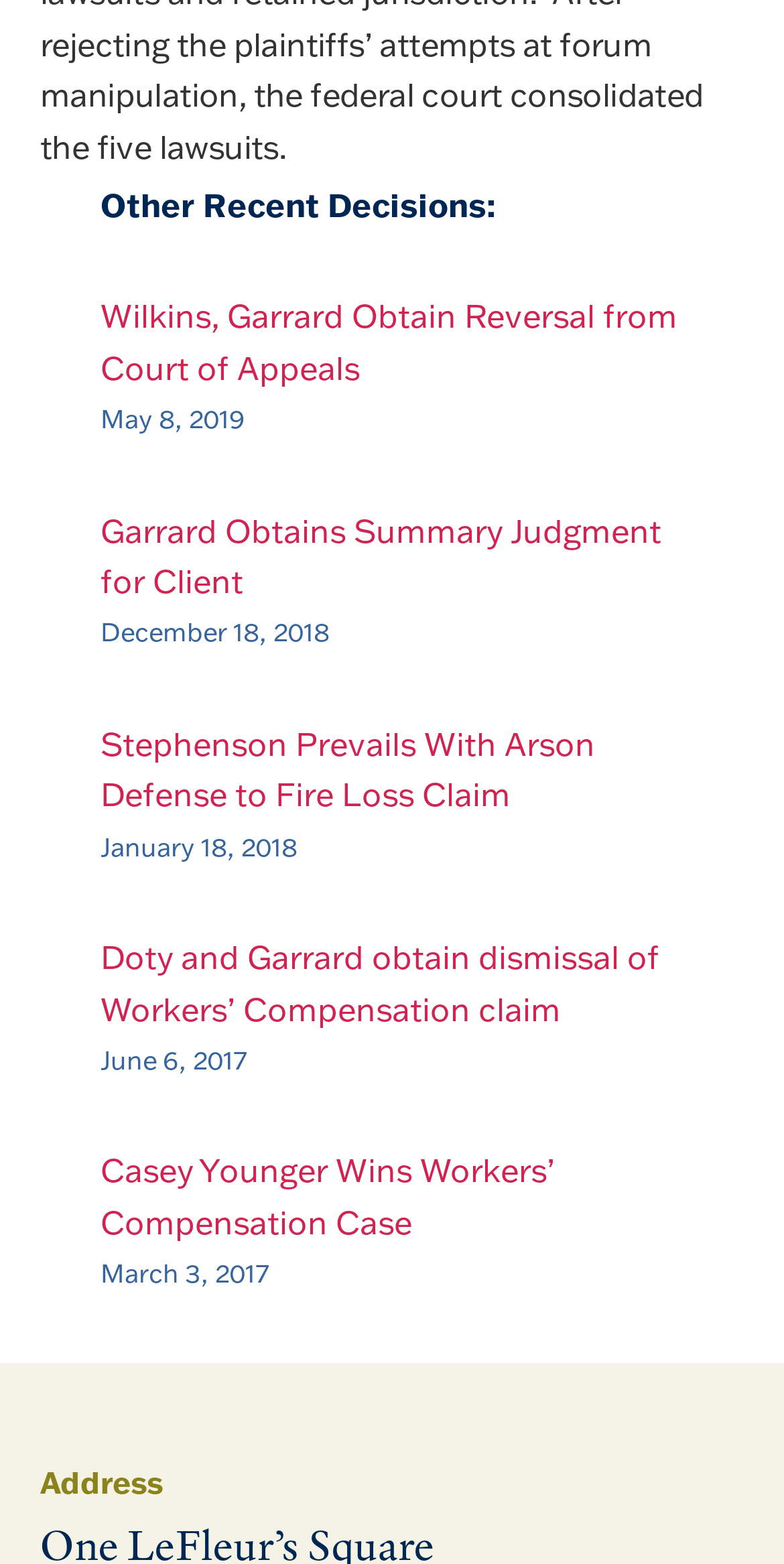Specify the bounding box coordinates of the region I need to click to perform the following instruction: "Read Doty and Garrard obtain dismissal of Workers’ Compensation claim news". The coordinates must be four float numbers in the range of 0 to 1, i.e., [left, top, right, bottom].

[0.128, 0.598, 0.841, 0.658]